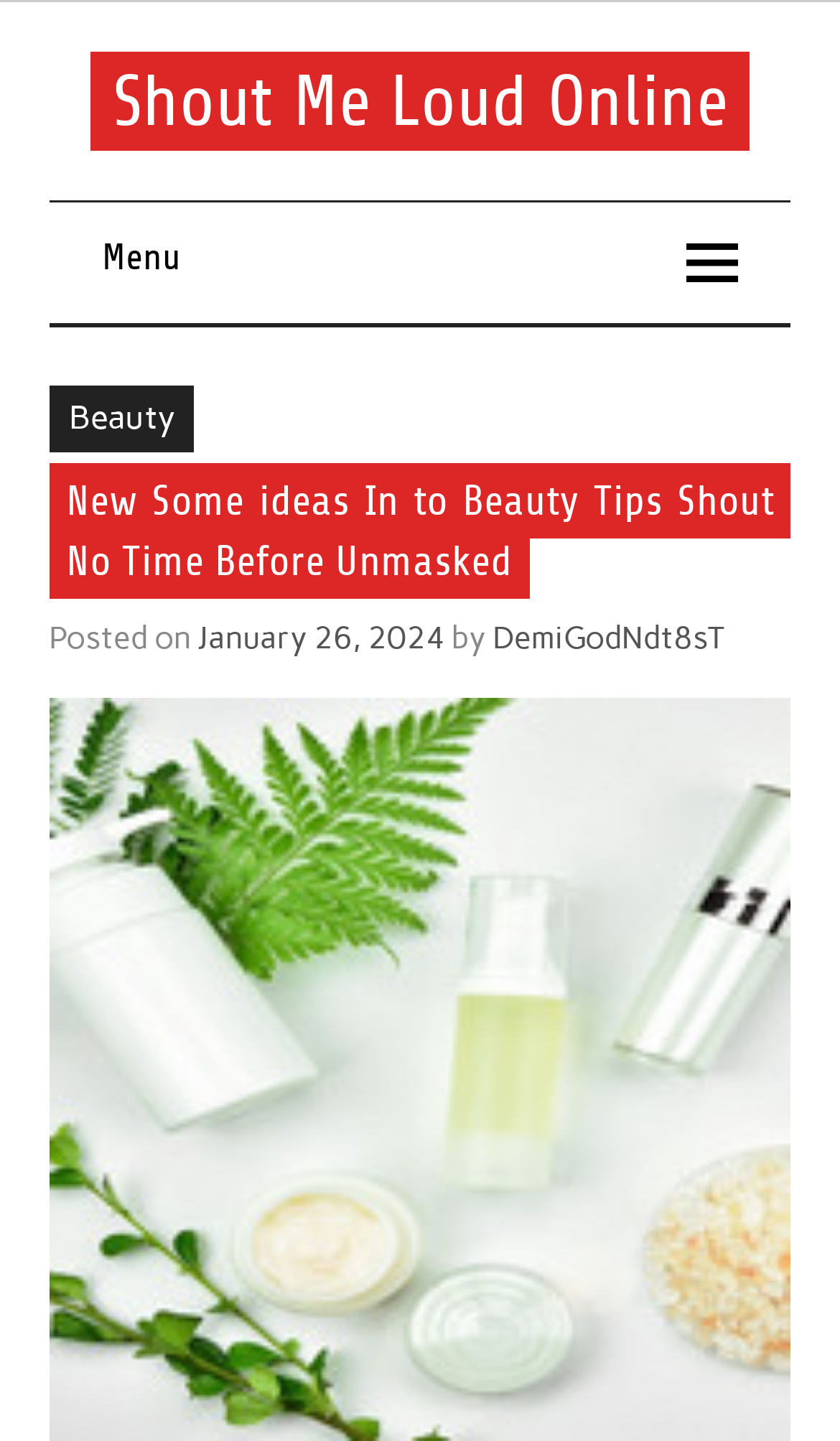Please answer the following question using a single word or phrase: 
When was the article posted?

January 26, 2024